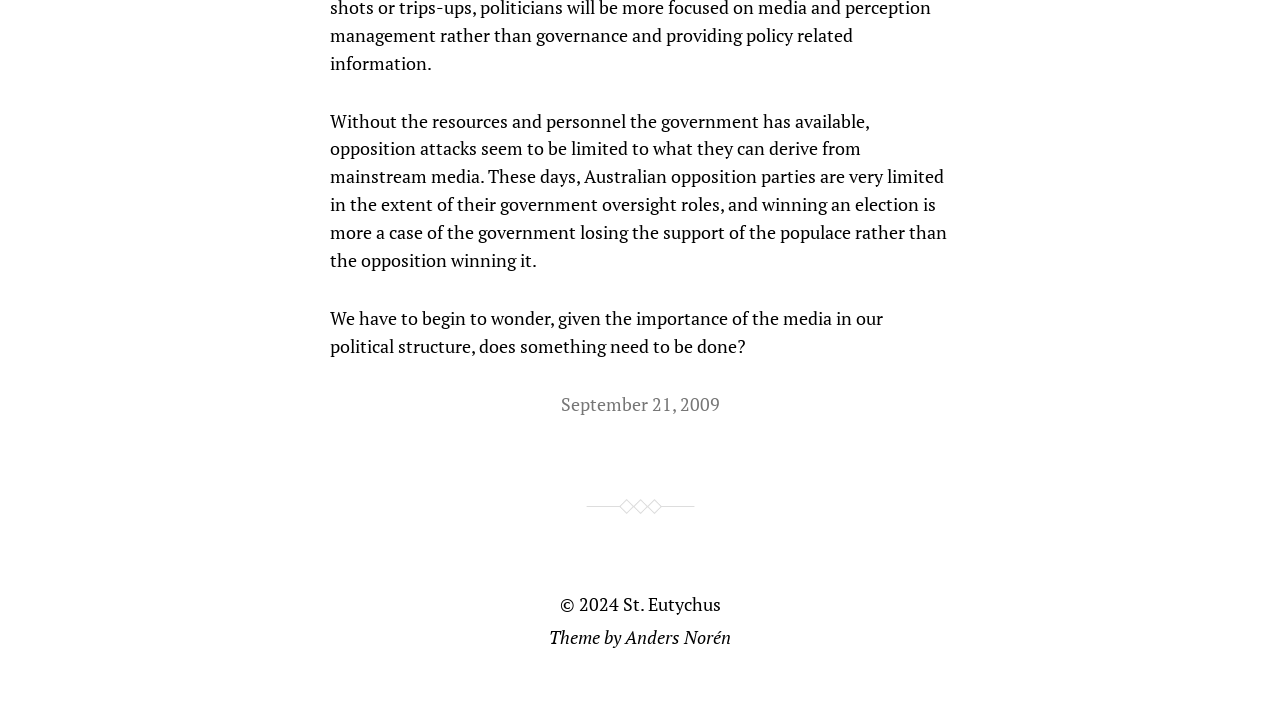Reply to the question with a single word or phrase:
Who is the author of the theme used in this webpage?

Anders Norén